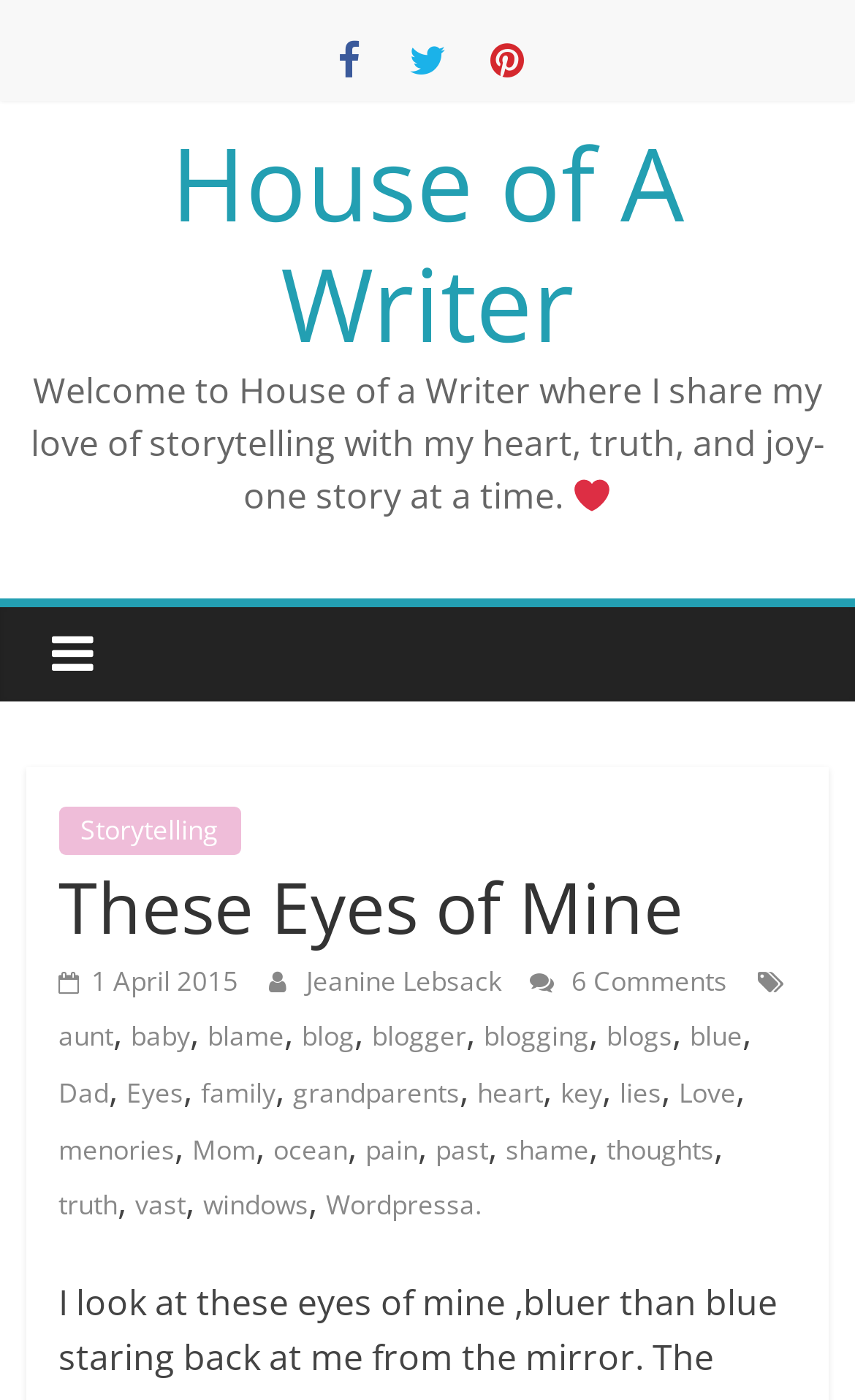Find the bounding box of the UI element described as follows: "1 April 2015".

[0.068, 0.687, 0.279, 0.714]